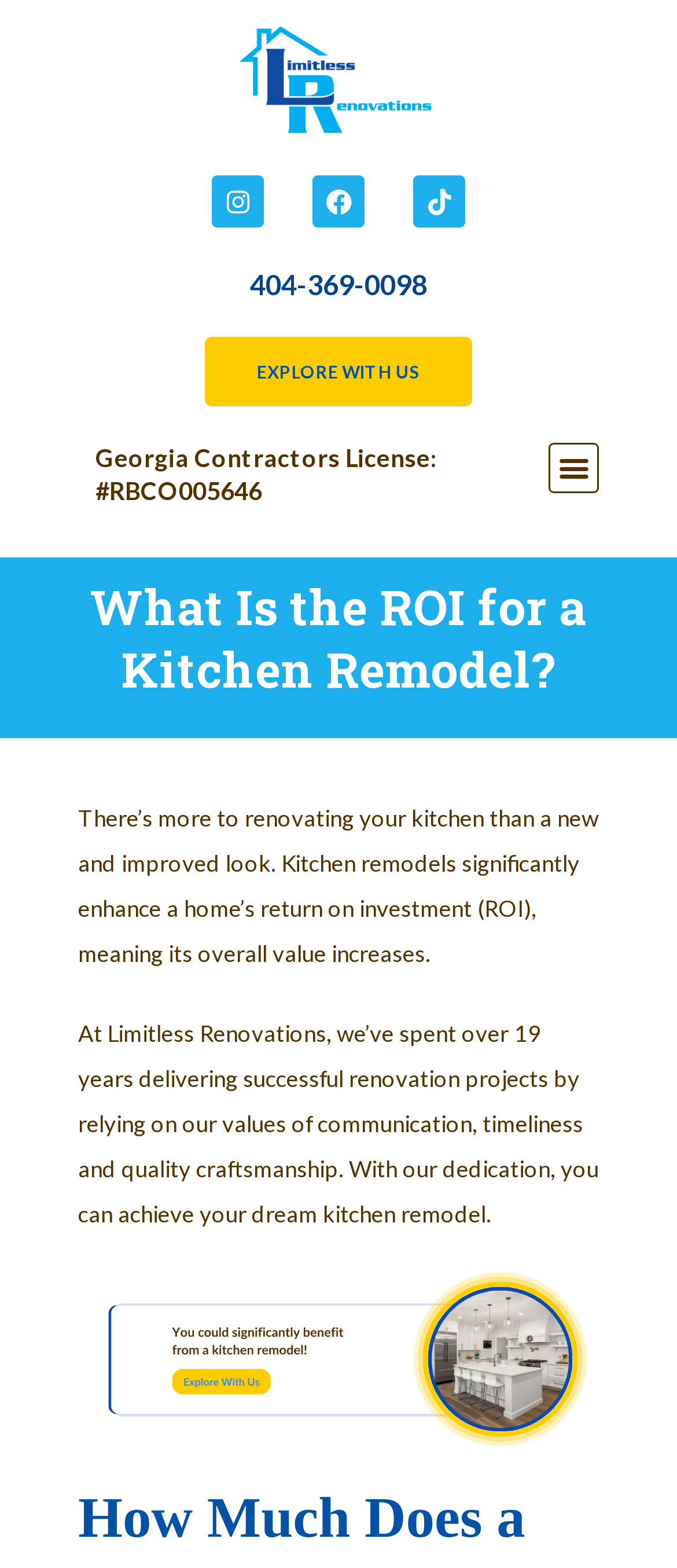Give a short answer using one word or phrase for the question:
What is the company's name?

Limitless Renovations